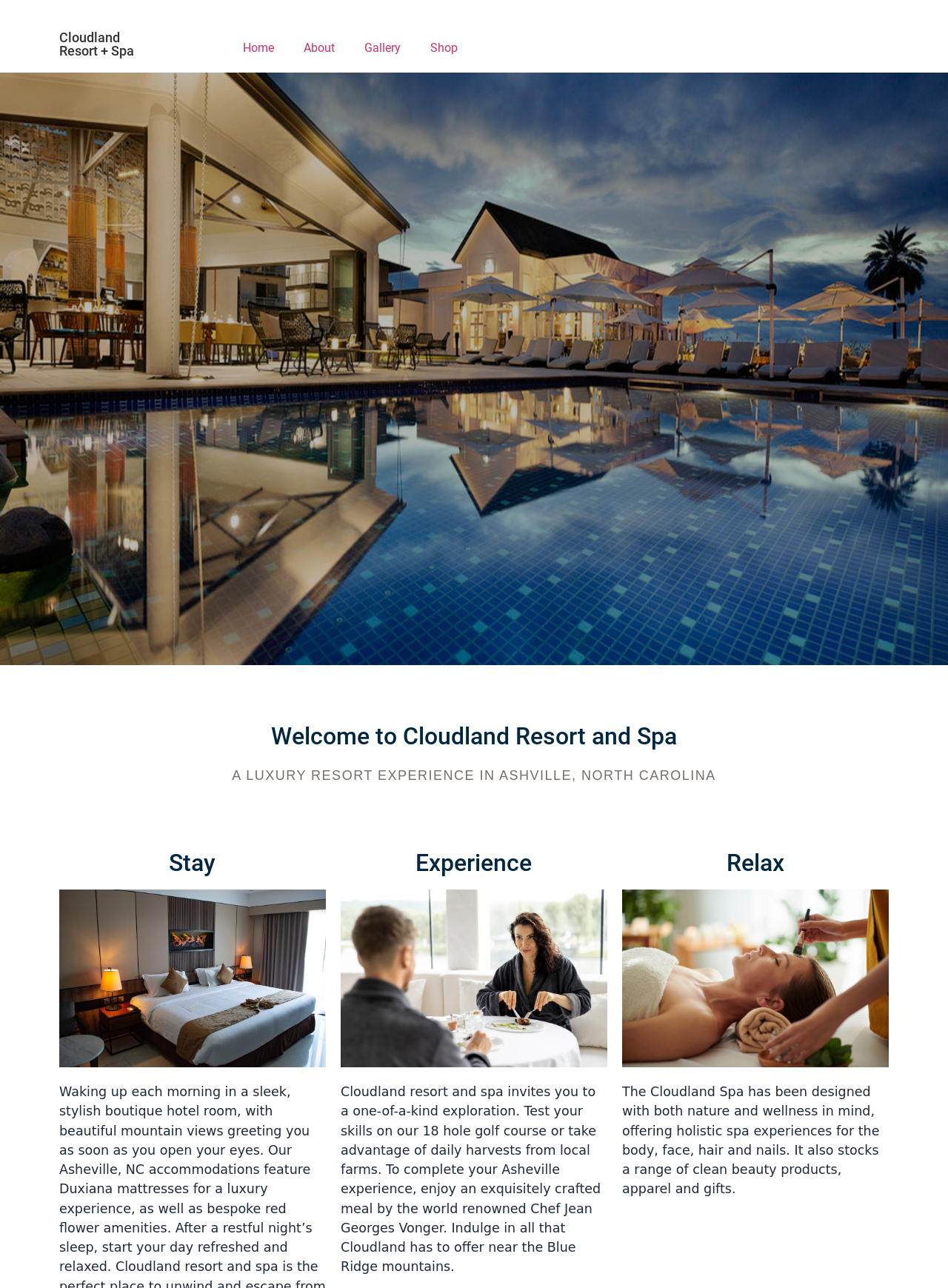Based on the element description: "Home", identify the UI element and provide its bounding box coordinates. Use four float numbers between 0 and 1, [left, top, right, bottom].

None